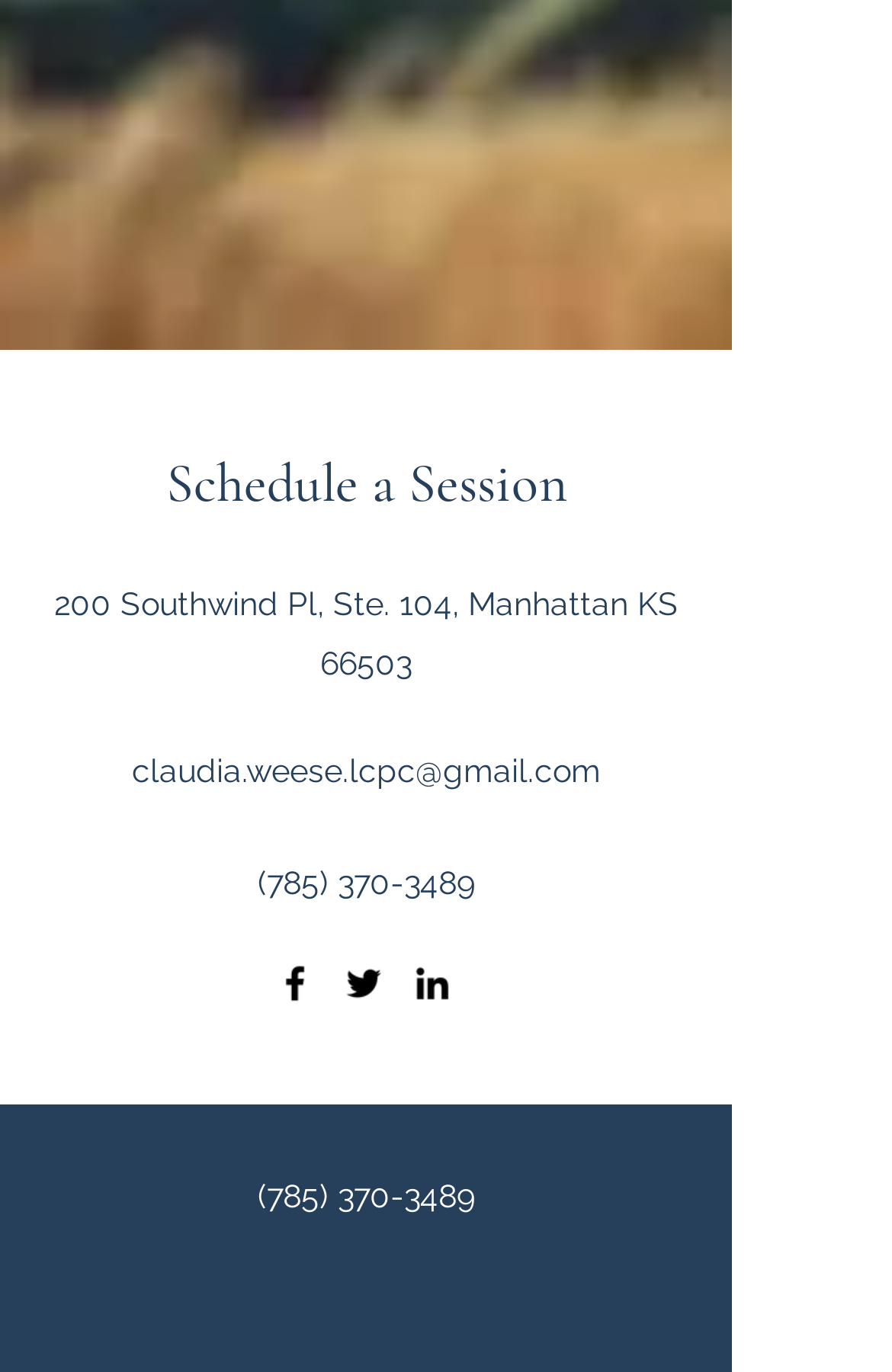Determine the bounding box coordinates of the region that needs to be clicked to achieve the task: "Visit LinkedIn page".

[0.459, 0.7, 0.51, 0.733]